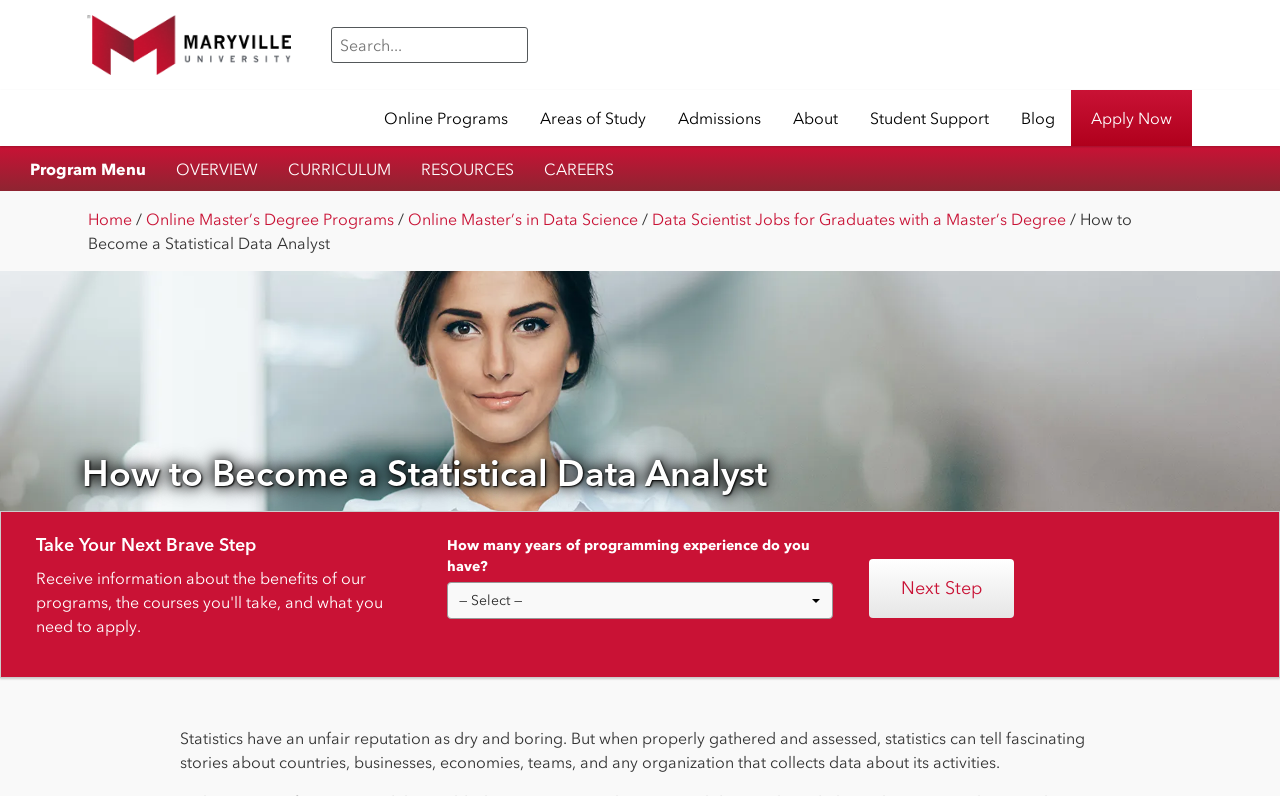Determine the bounding box coordinates of the area to click in order to meet this instruction: "Read about dry screw vacuum pump in wood processing industry".

None